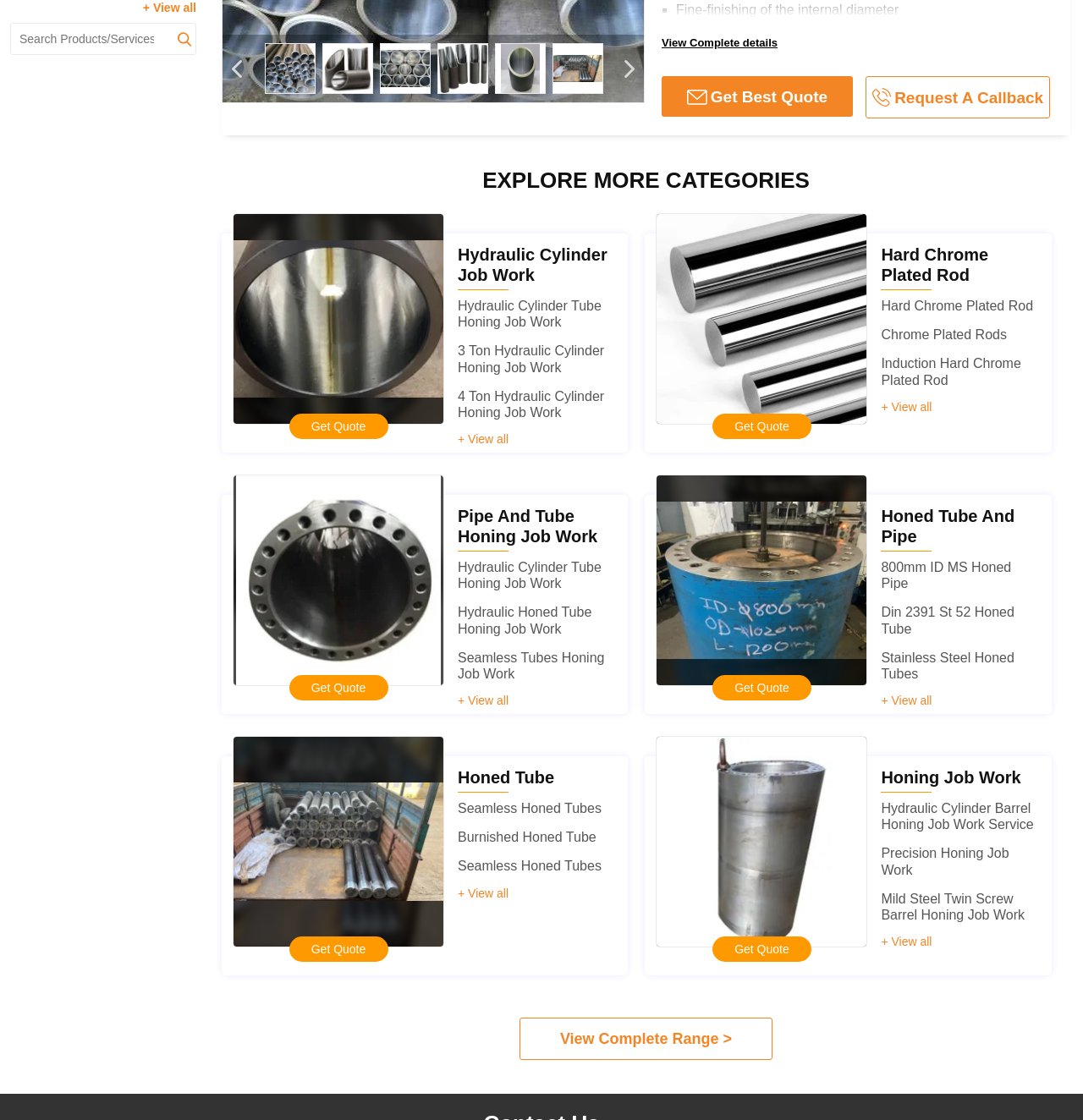Identify the bounding box of the UI element that matches this description: "Hard Chrome Plated Rod".

[0.814, 0.219, 0.913, 0.254]